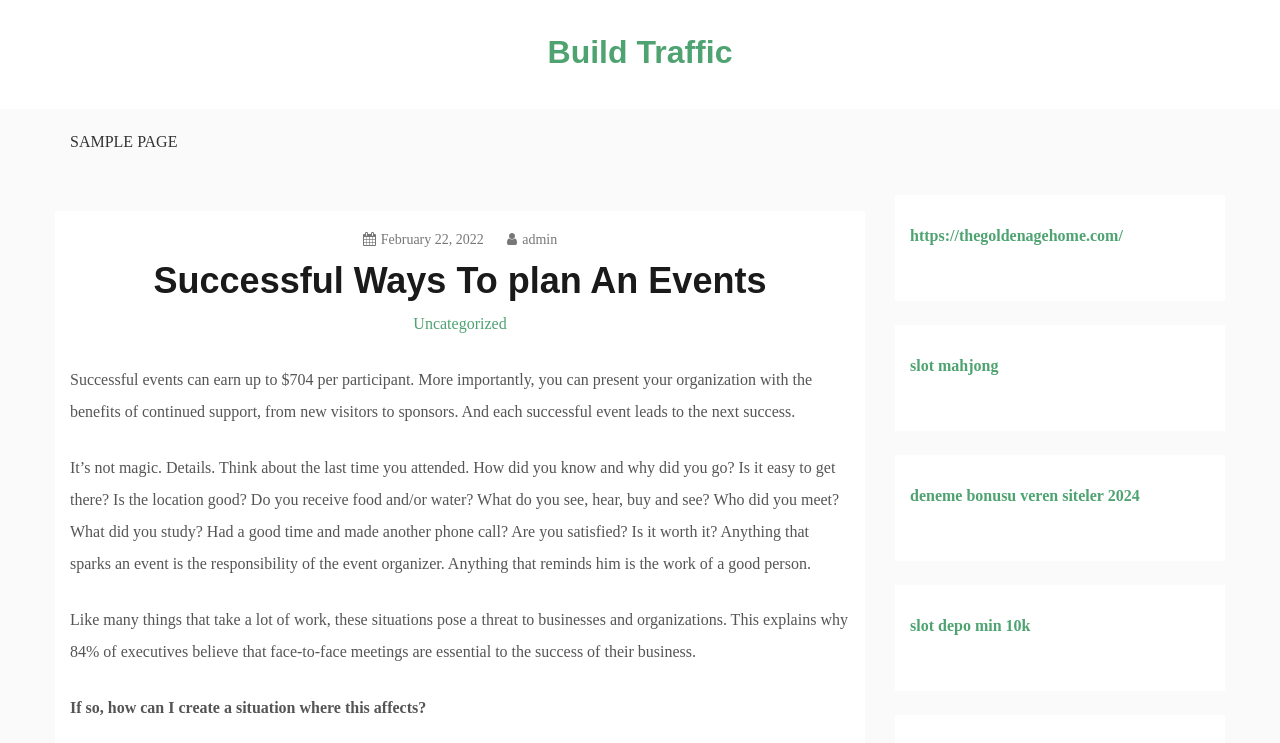Describe all the visual and textual components of the webpage comprehensively.

The webpage is about planning successful events, with a focus on building traffic. At the top, there is a link to "Build Traffic" and another link to "SAMPLE PAGE". Below the "SAMPLE PAGE" link, there is a header section with several links, including a date "February 22, 2022", an admin link, and a link to "Uncategorized". The main heading "Successful Ways To plan An Events" is also located in this section.

The main content of the webpage is divided into four paragraphs of text. The first paragraph explains the benefits of hosting successful events, including earning up to $704 per participant and gaining continued support. The second paragraph discusses the details of planning an event, such as considering the location, food, and activities. The third paragraph highlights the importance of face-to-face meetings for business success, citing a statistic that 84% of executives believe they are essential. The fourth paragraph is a question, asking how to create a situation that affects the success of an event.

On the right side of the page, there are four links to external websites, including "https://thegoldenagehome.com/", "slot mahjong", "deneme bonusu veren siteler 2024", and "slot depo min 10k". These links are positioned below the main content and are aligned vertically.